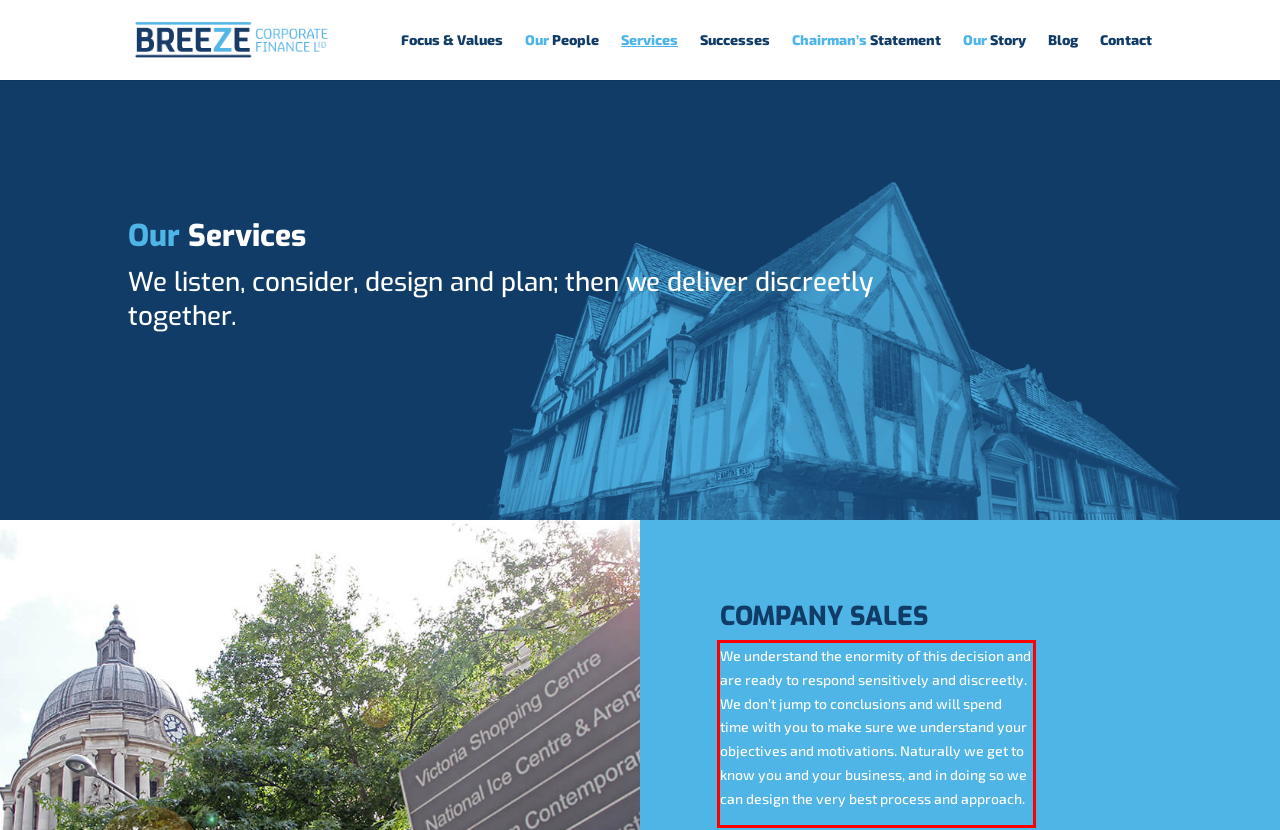Look at the provided screenshot of the webpage and perform OCR on the text within the red bounding box.

We understand the enormity of this decision and are ready to respond sensitively and discreetly. We don’t jump to conclusions and will spend time with you to make sure we understand your objectives and motivations. Naturally we get to know you and your business, and in doing so we can design the very best process and approach.